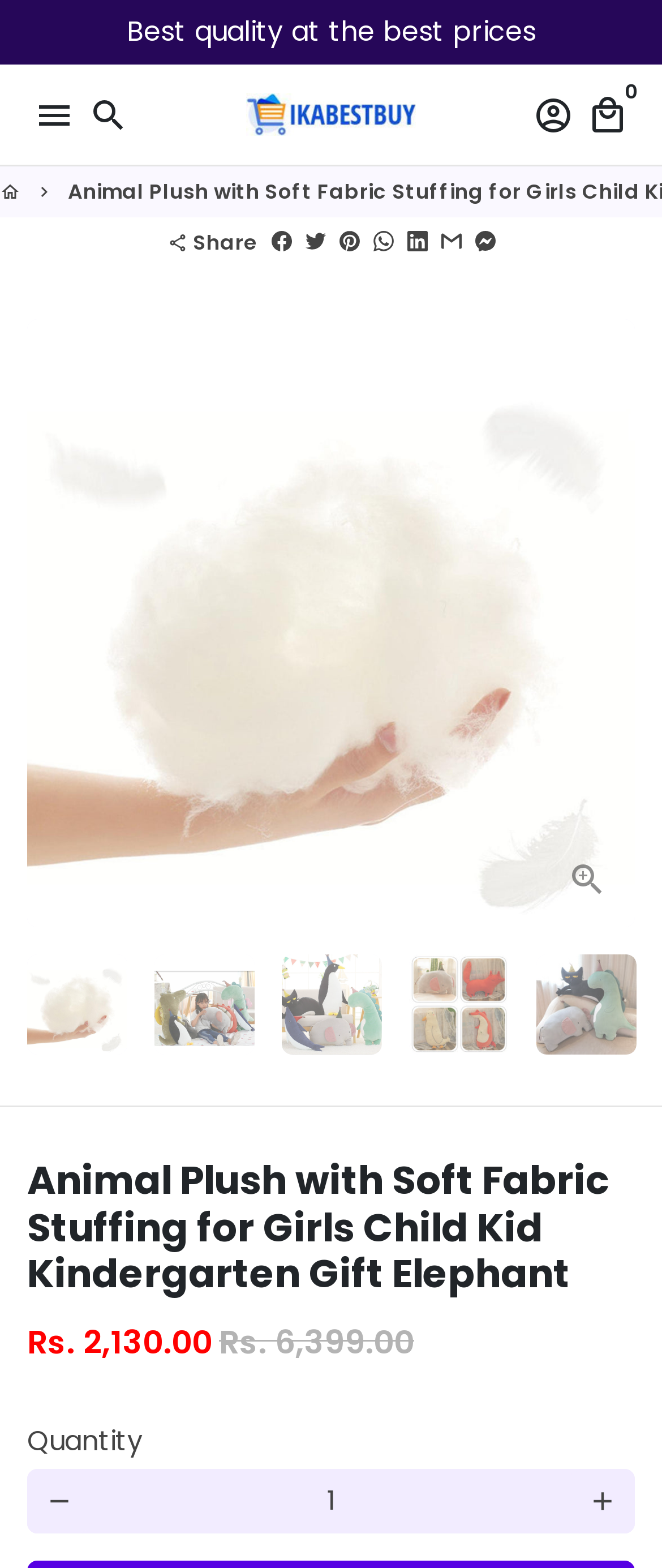Provide the bounding box coordinates of the HTML element described as: "Next". The bounding box coordinates should be four float numbers between 0 and 1, i.e., [left, top, right, bottom].

[0.862, 0.62, 0.959, 0.661]